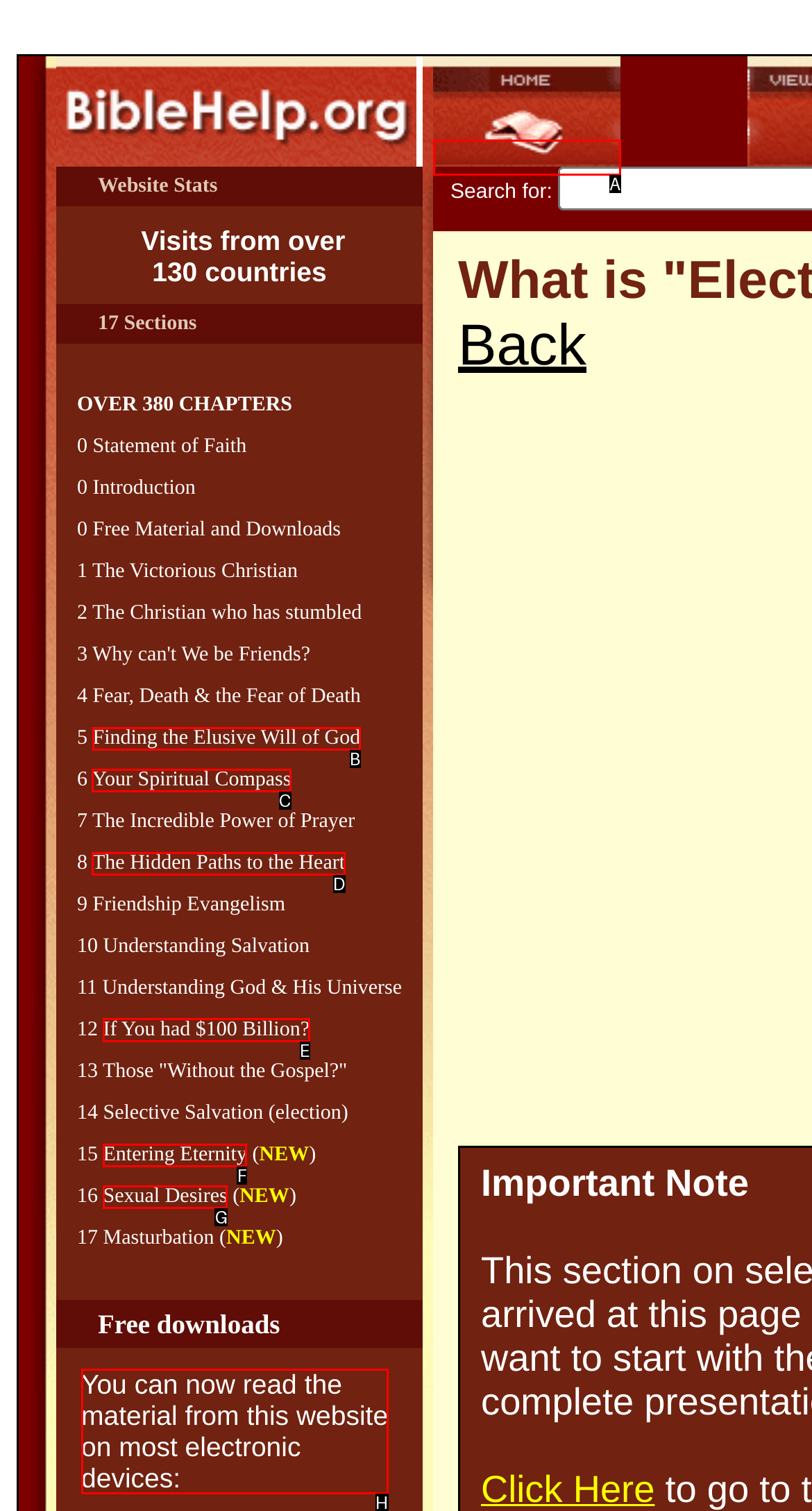Using the provided description: alt="Home", select the HTML element that corresponds to it. Indicate your choice with the option's letter.

A